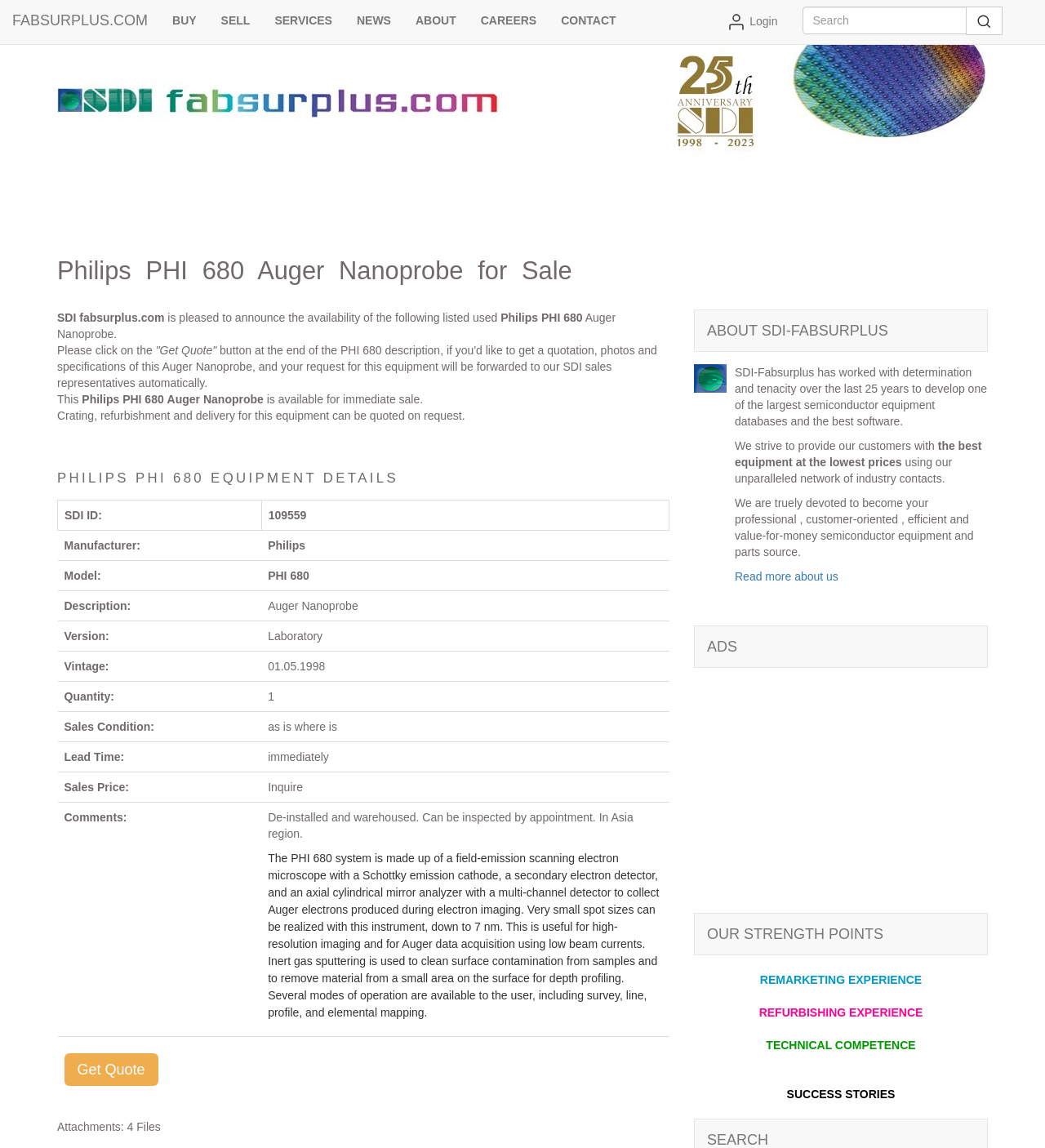Point out the bounding box coordinates of the section to click in order to follow this instruction: "scroll to top".

None